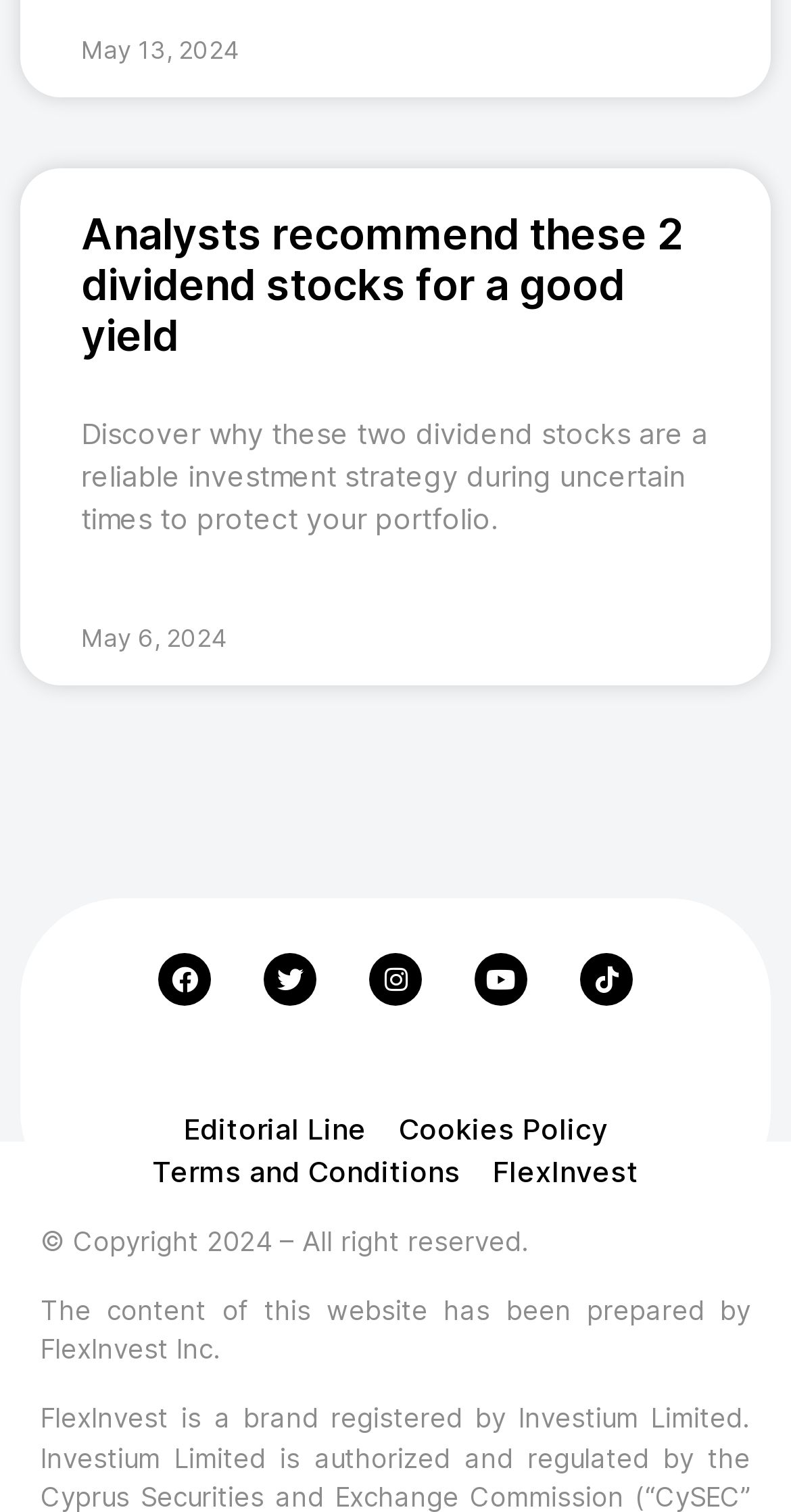Identify the bounding box coordinates of the specific part of the webpage to click to complete this instruction: "Share on Facebook".

[0.2, 0.63, 0.267, 0.665]